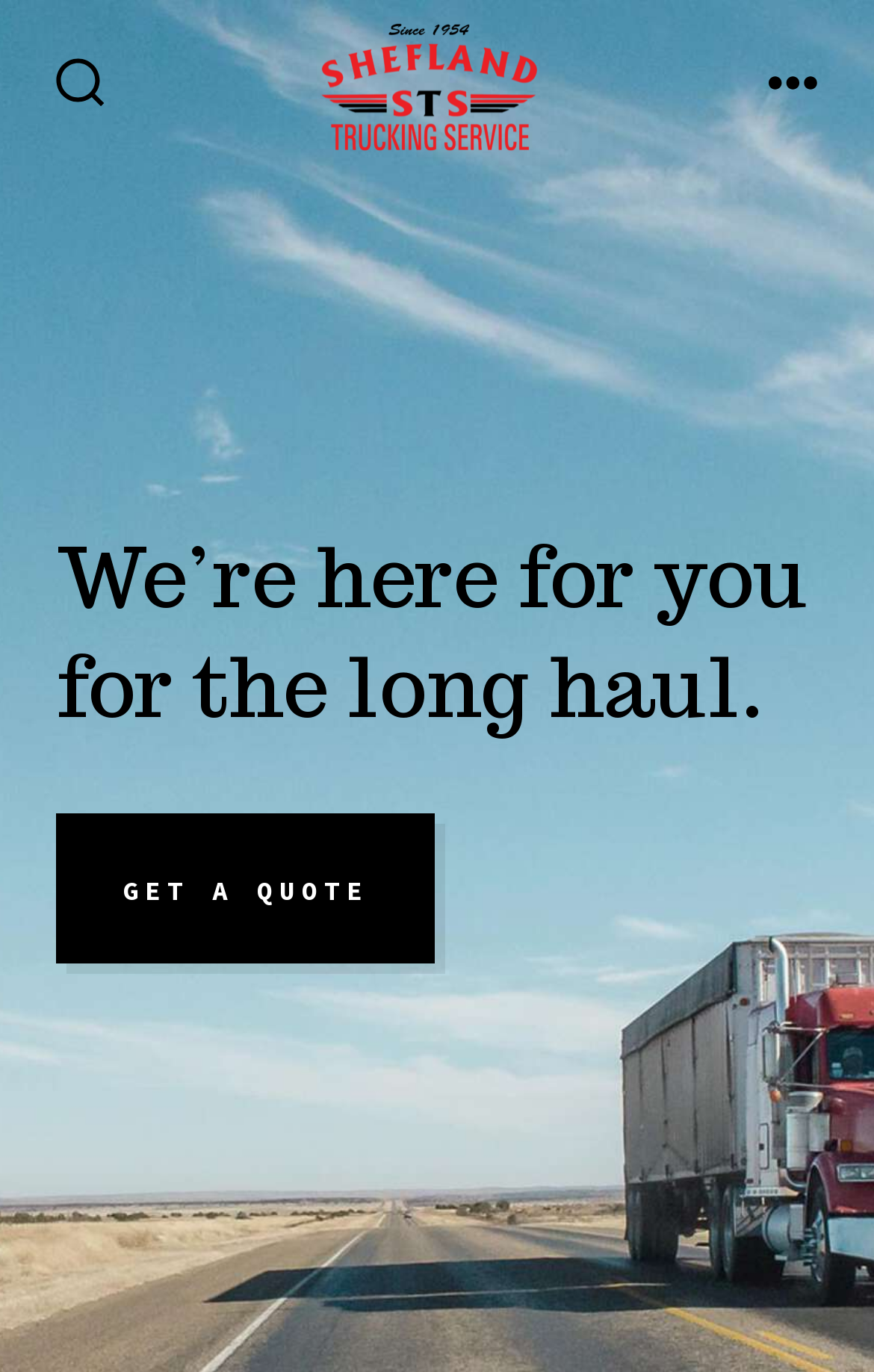What is the tagline of the company?
Please give a well-detailed answer to the question.

I found the tagline by looking at the heading element with the text 'We’re here for you for the long haul.' which is located below the navigation menu.